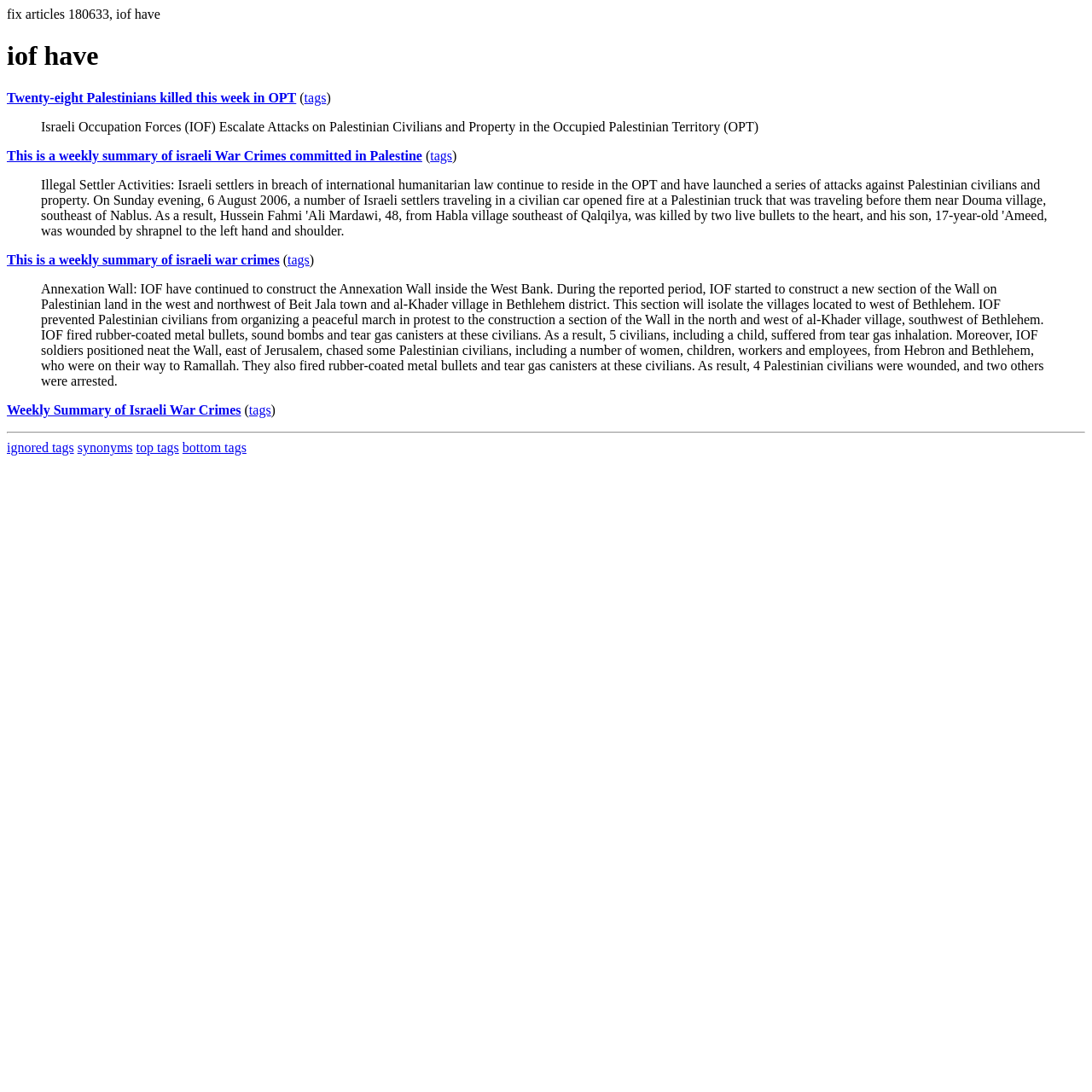Locate and provide the bounding box coordinates for the HTML element that matches this description: "tags".

[0.394, 0.136, 0.414, 0.149]